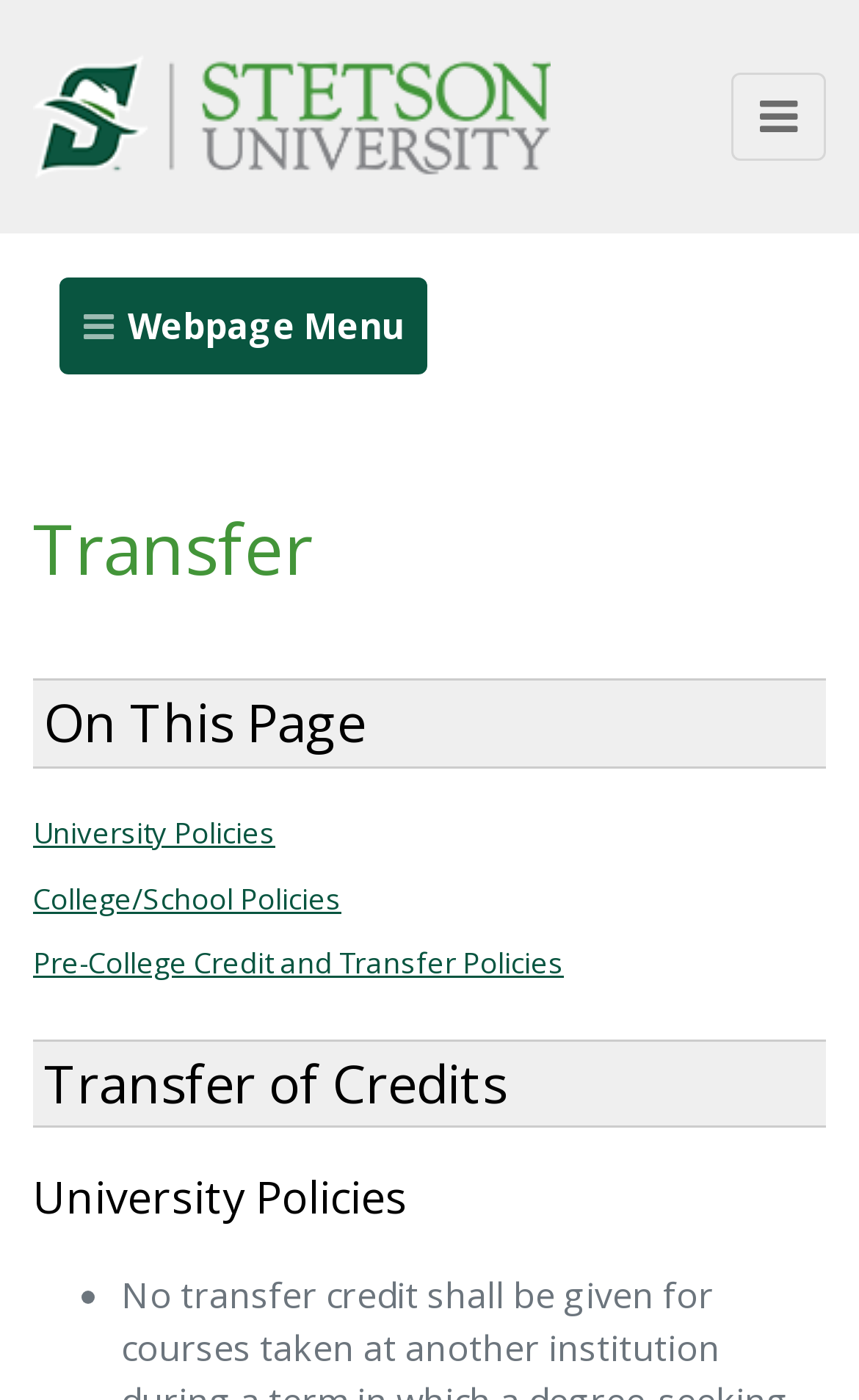What type of content is listed under 'Transfer of Credits'?
Ensure your answer is thorough and detailed.

The content listed under 'Transfer of Credits' is a list, as indicated by the presence of a 'ListMarker' element with the text '•'.